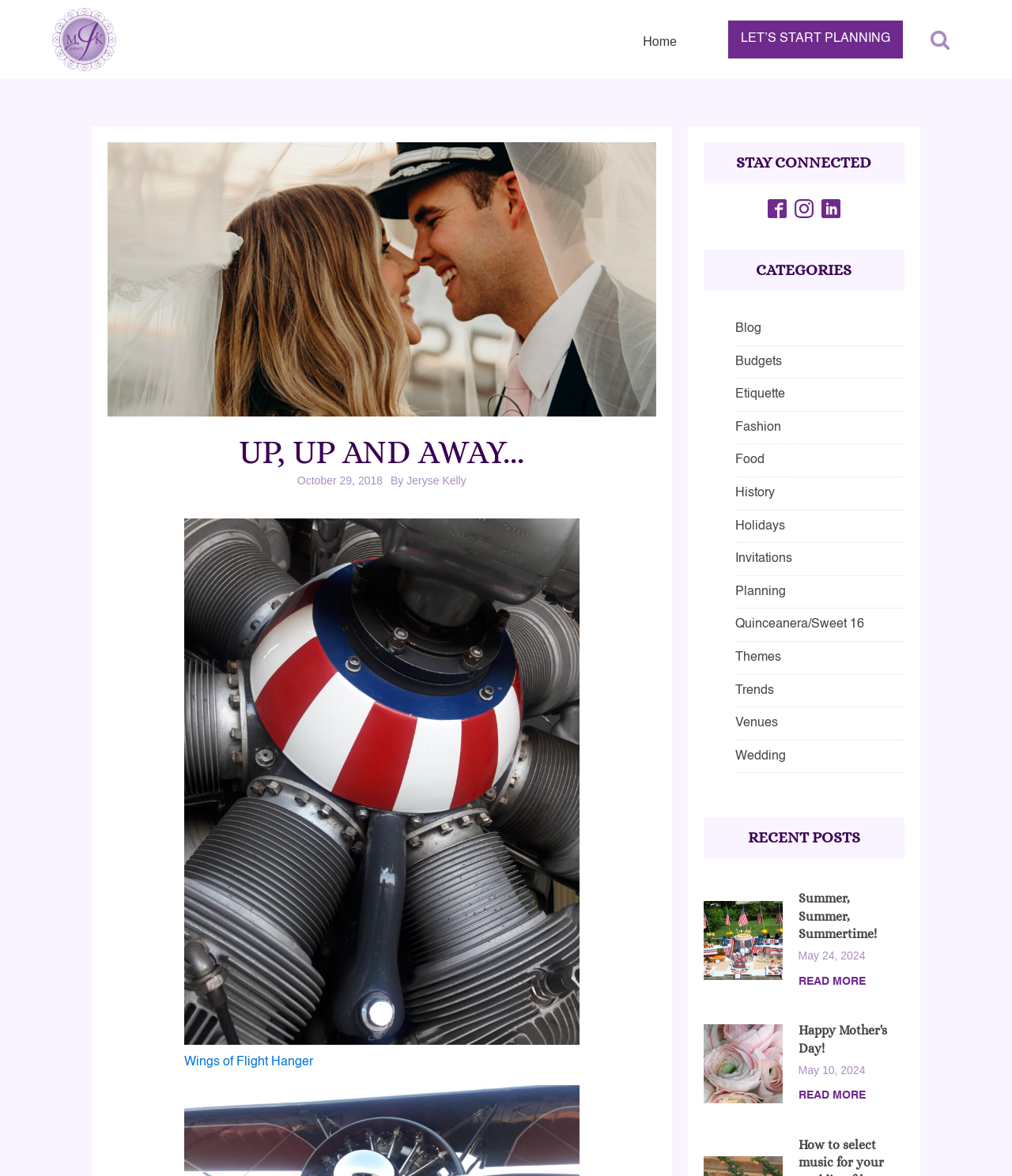What is the date of the blog post 'Summer, Summer, Summertime!'?
Answer the question based on the image using a single word or a brief phrase.

May 24, 2024